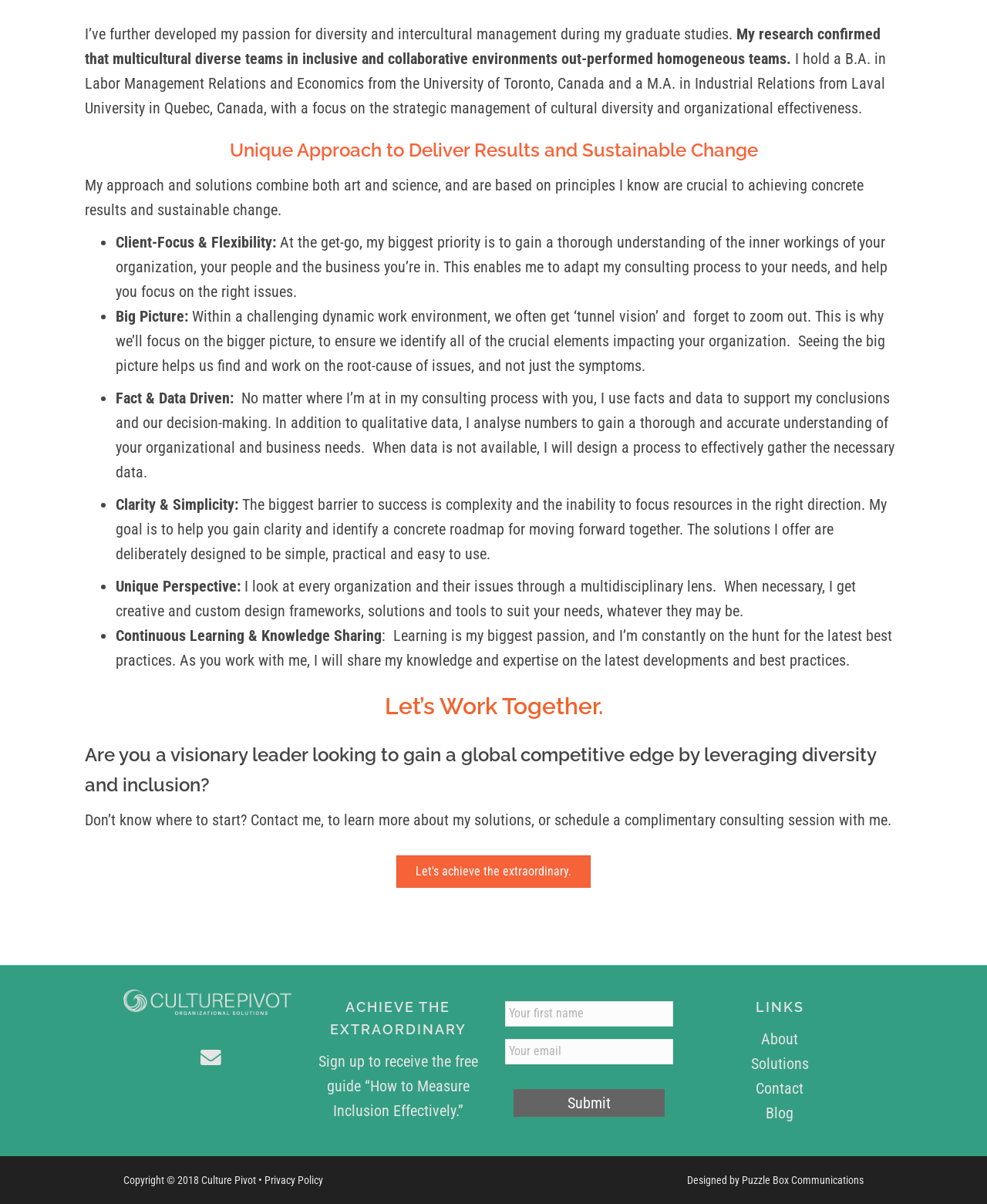Show me the bounding box coordinates of the clickable region to achieve the task as per the instruction: "Click the 'Let's achieve the extraordinary.' button".

[0.402, 0.71, 0.598, 0.737]